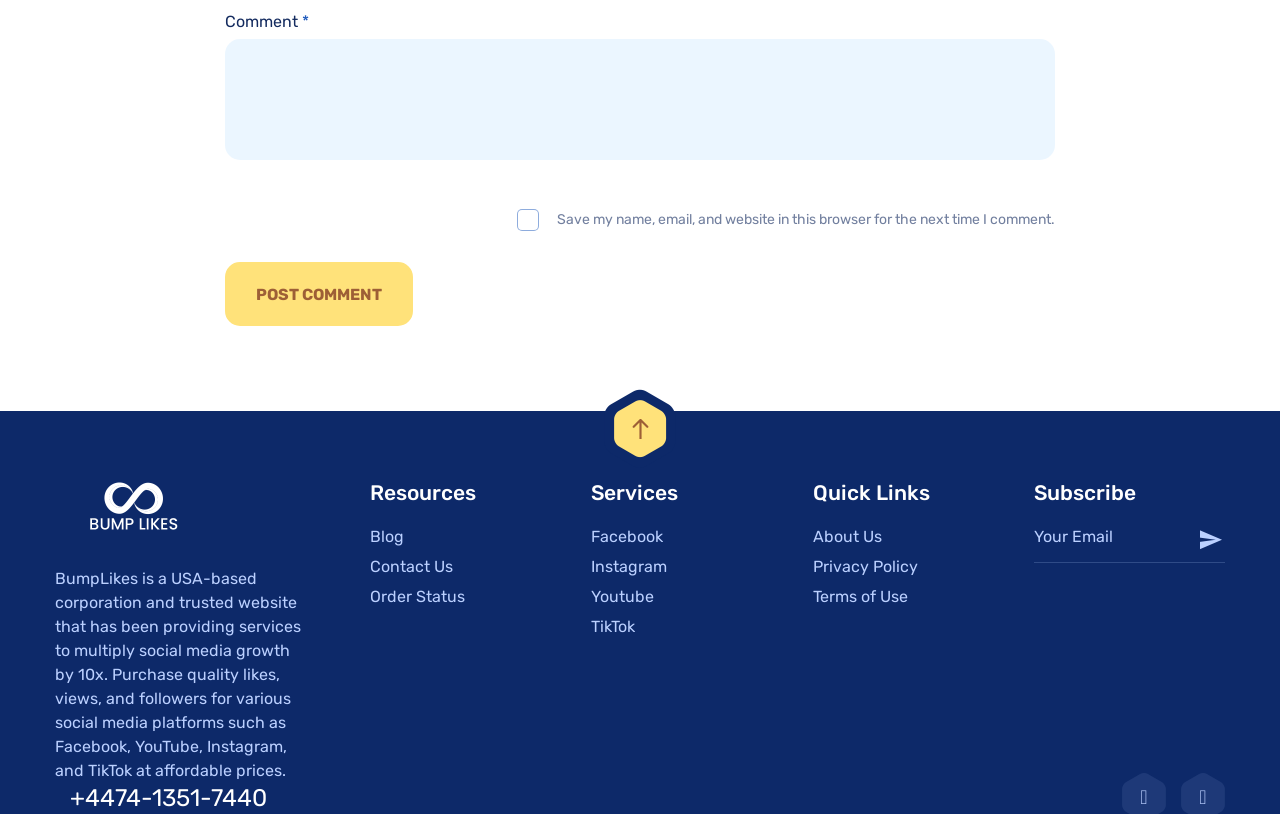Identify the coordinates of the bounding box for the element that must be clicked to accomplish the instruction: "Post a comment".

[0.176, 0.322, 0.323, 0.401]